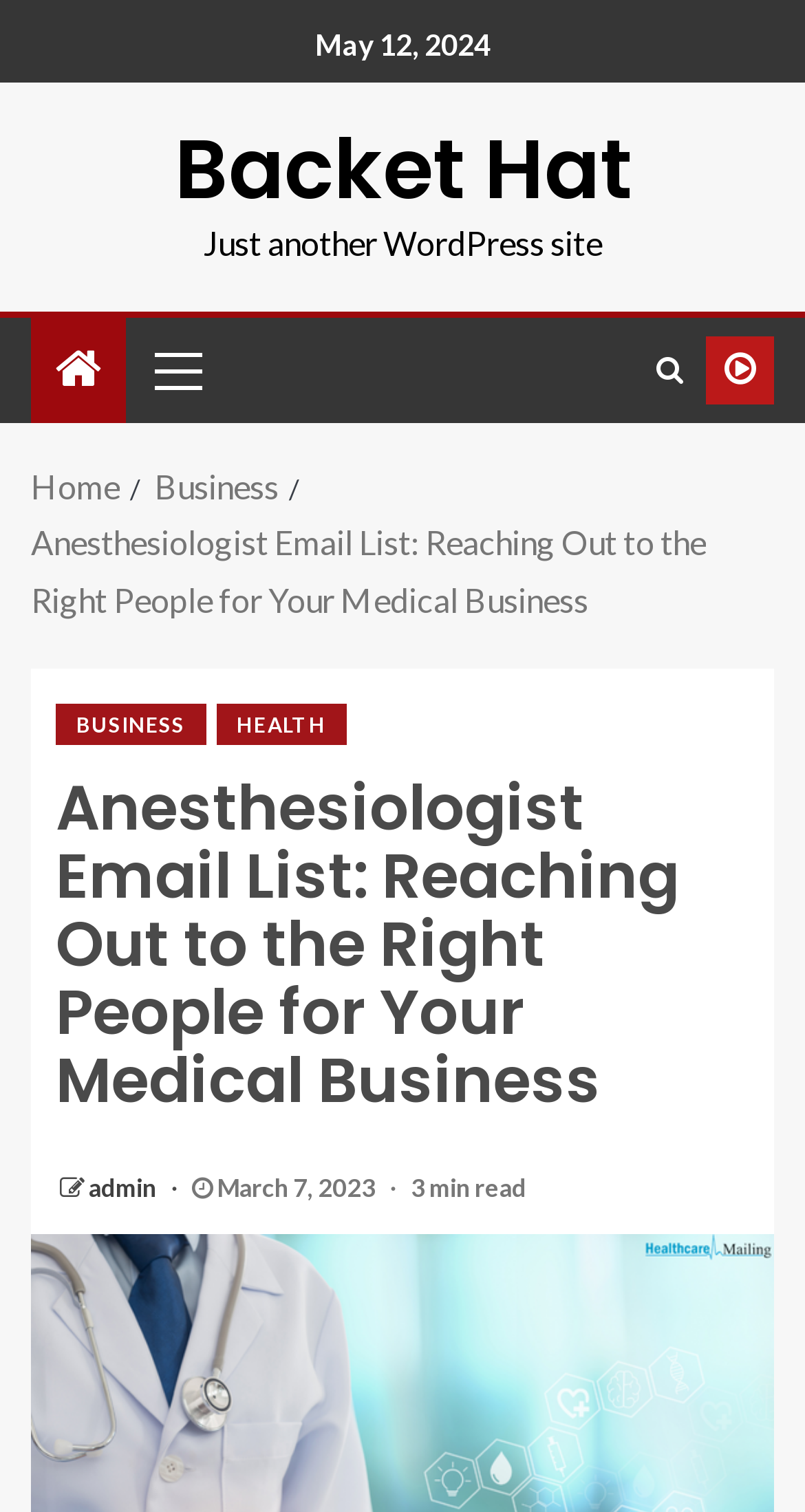Can you specify the bounding box coordinates of the area that needs to be clicked to fulfill the following instruction: "read anesthesiologist email list article"?

[0.038, 0.442, 0.962, 0.816]